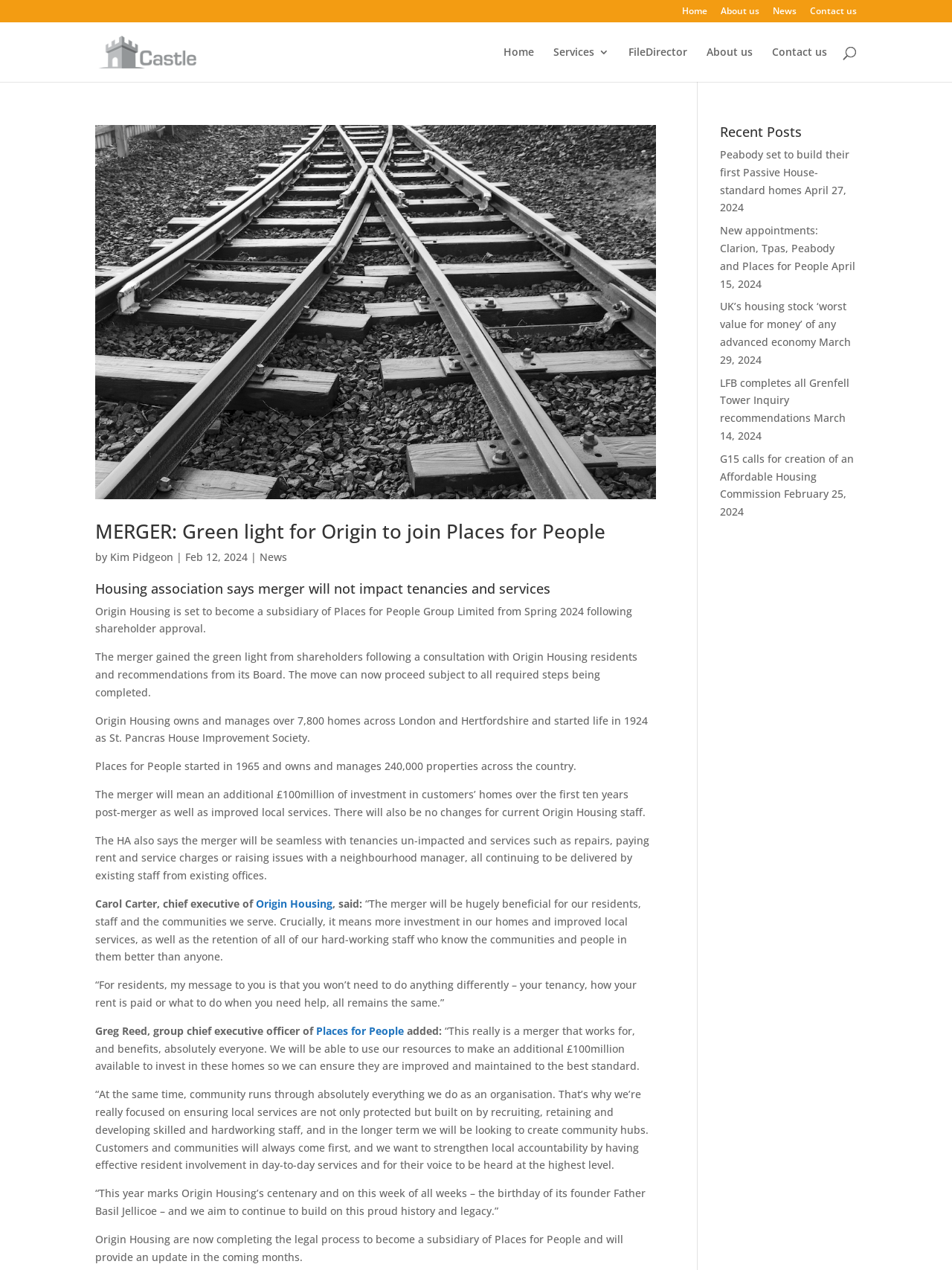Pinpoint the bounding box coordinates of the clickable element to carry out the following instruction: "View the 'Recent Posts' section."

[0.756, 0.098, 0.9, 0.115]